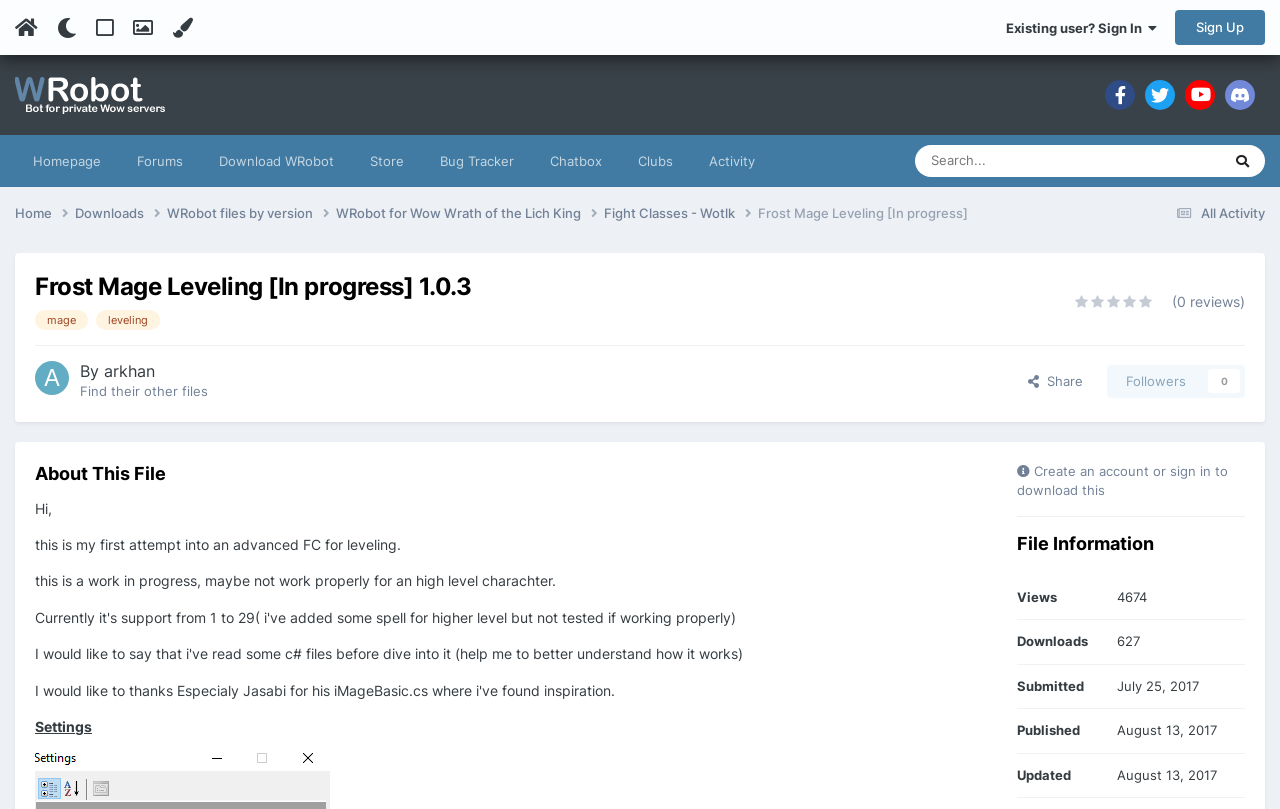Reply to the question with a single word or phrase:
What is the name of the website?

WRobot